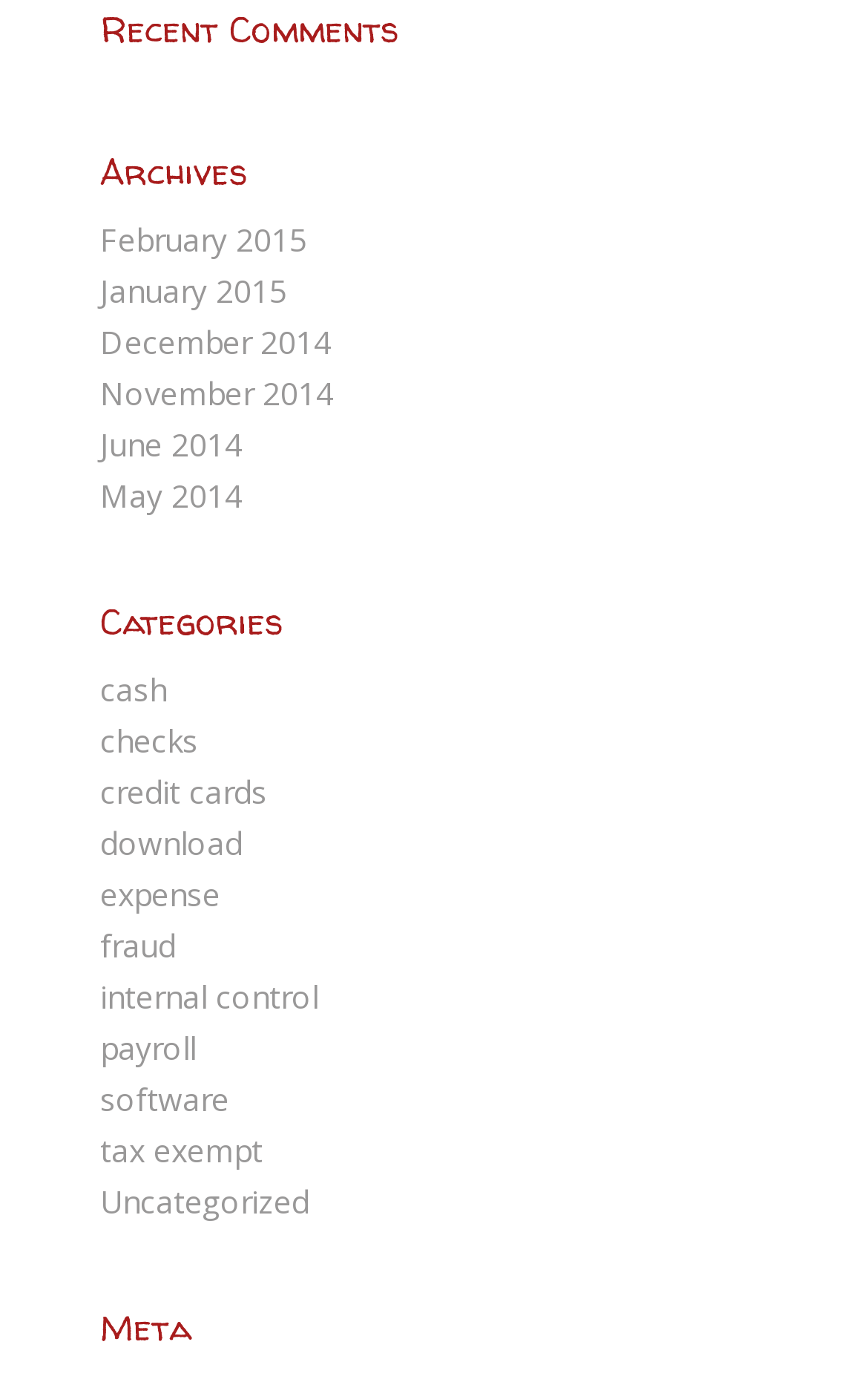How many months are listed in the Archives section? Observe the screenshot and provide a one-word or short phrase answer.

6